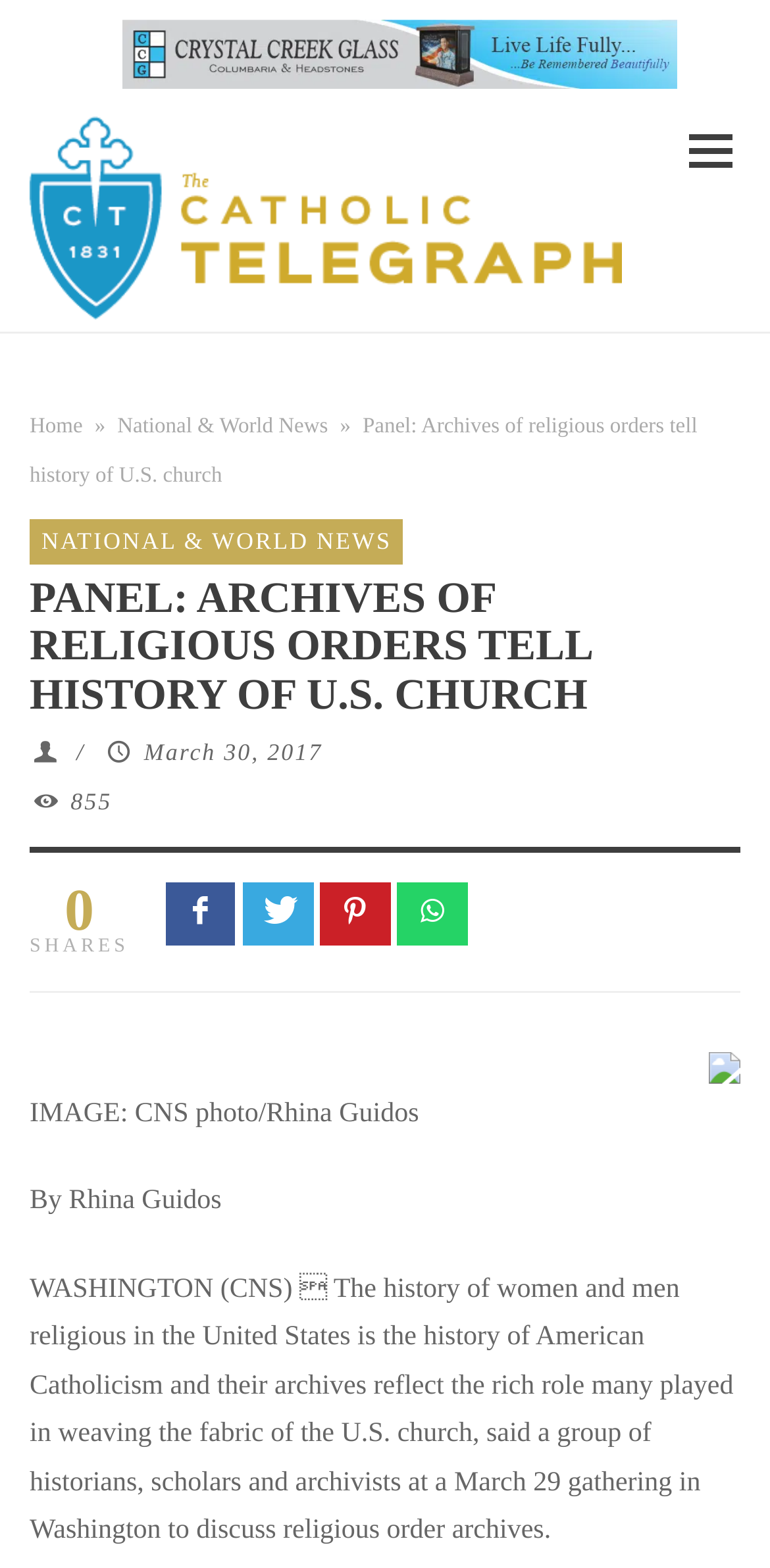Can you determine the main header of this webpage?

PANEL: ARCHIVES OF RELIGIOUS ORDERS TELL HISTORY OF U.S. CHURCH